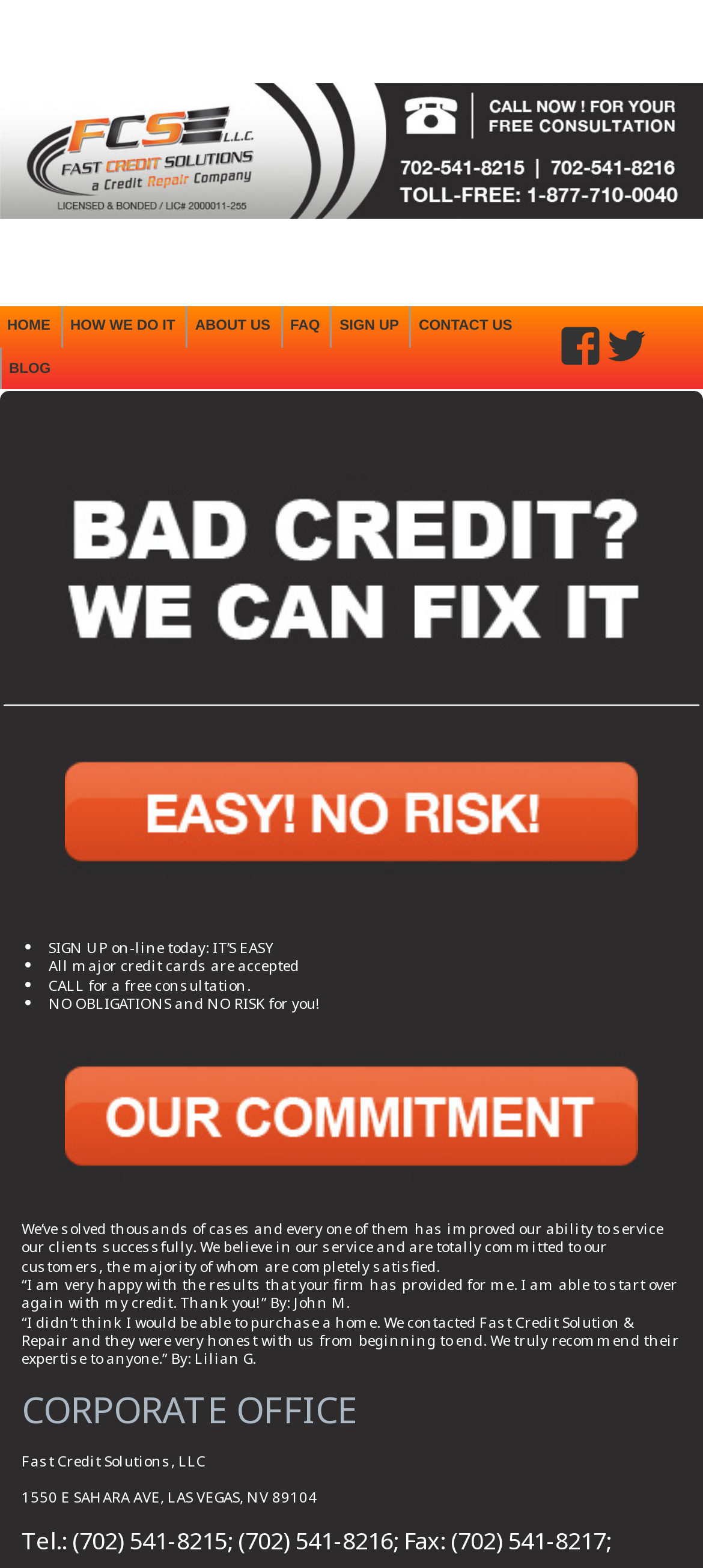Identify the bounding box coordinates for the region of the element that should be clicked to carry out the instruction: "Click on HOME". The bounding box coordinates should be four float numbers between 0 and 1, i.e., [left, top, right, bottom].

[0.0, 0.195, 0.082, 0.222]